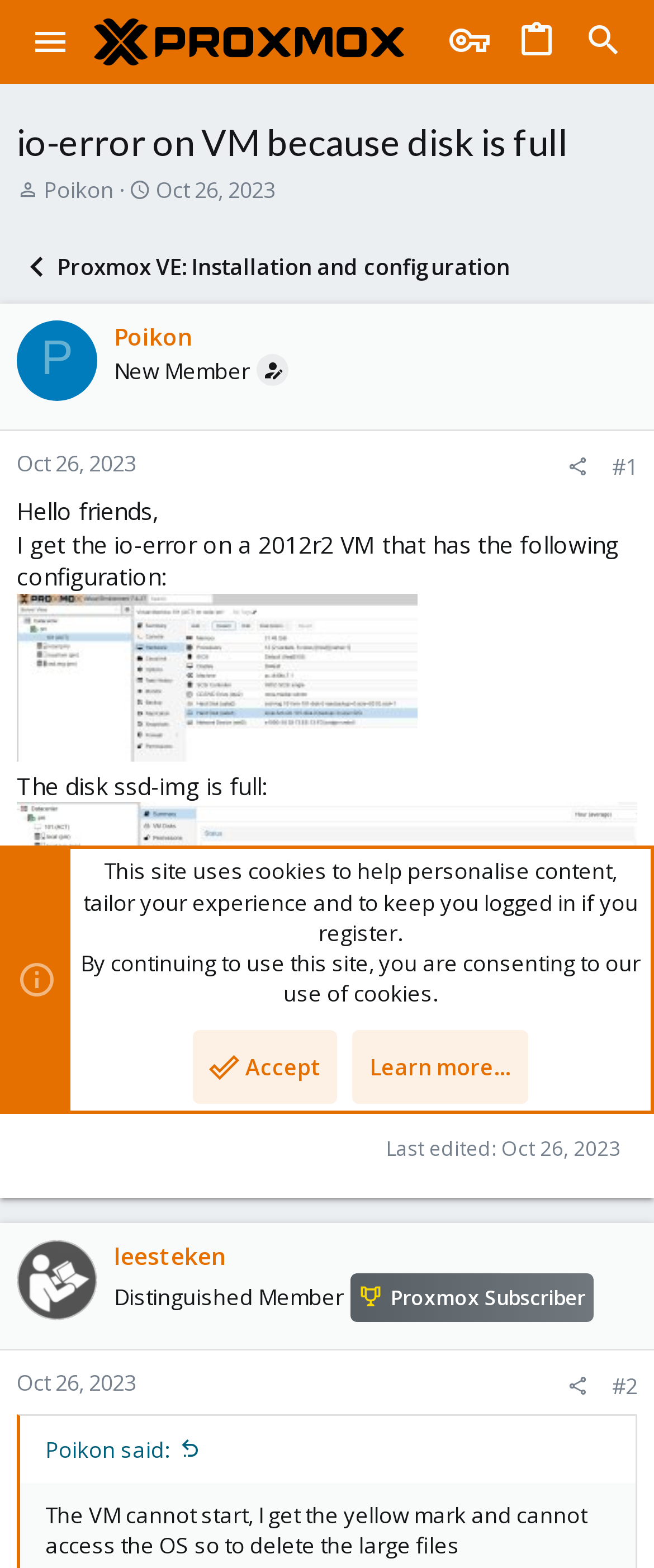Find and indicate the bounding box coordinates of the region you should select to follow the given instruction: "Open the 'Proxmox VE: Installation and configuration' topic".

[0.026, 0.157, 0.779, 0.183]